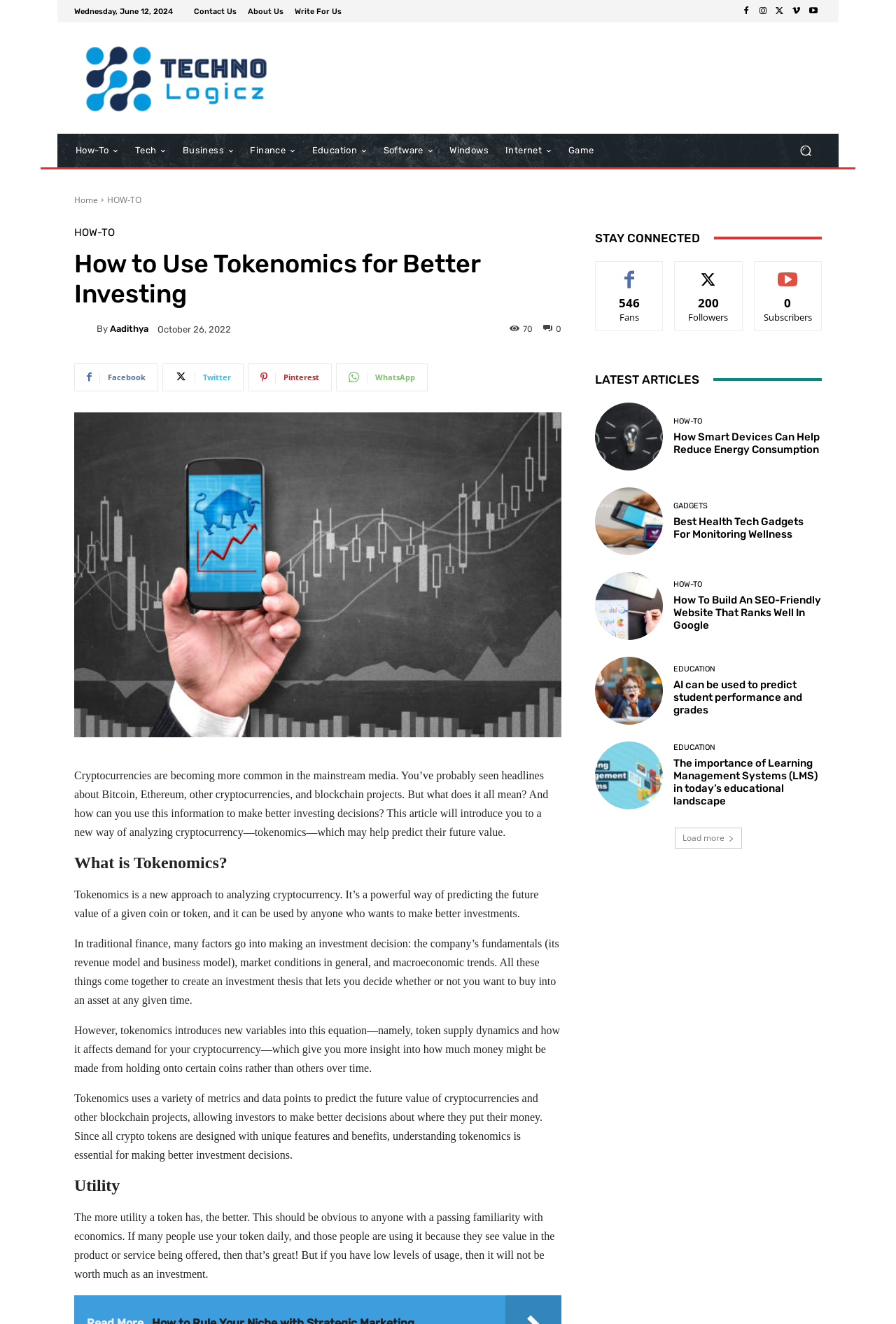Bounding box coordinates are specified in the format (top-left x, top-left y, bottom-right x, bottom-right y). All values are floating point numbers bounded between 0 and 1. Please provide the bounding box coordinate of the region this sentence describes: HOME

None